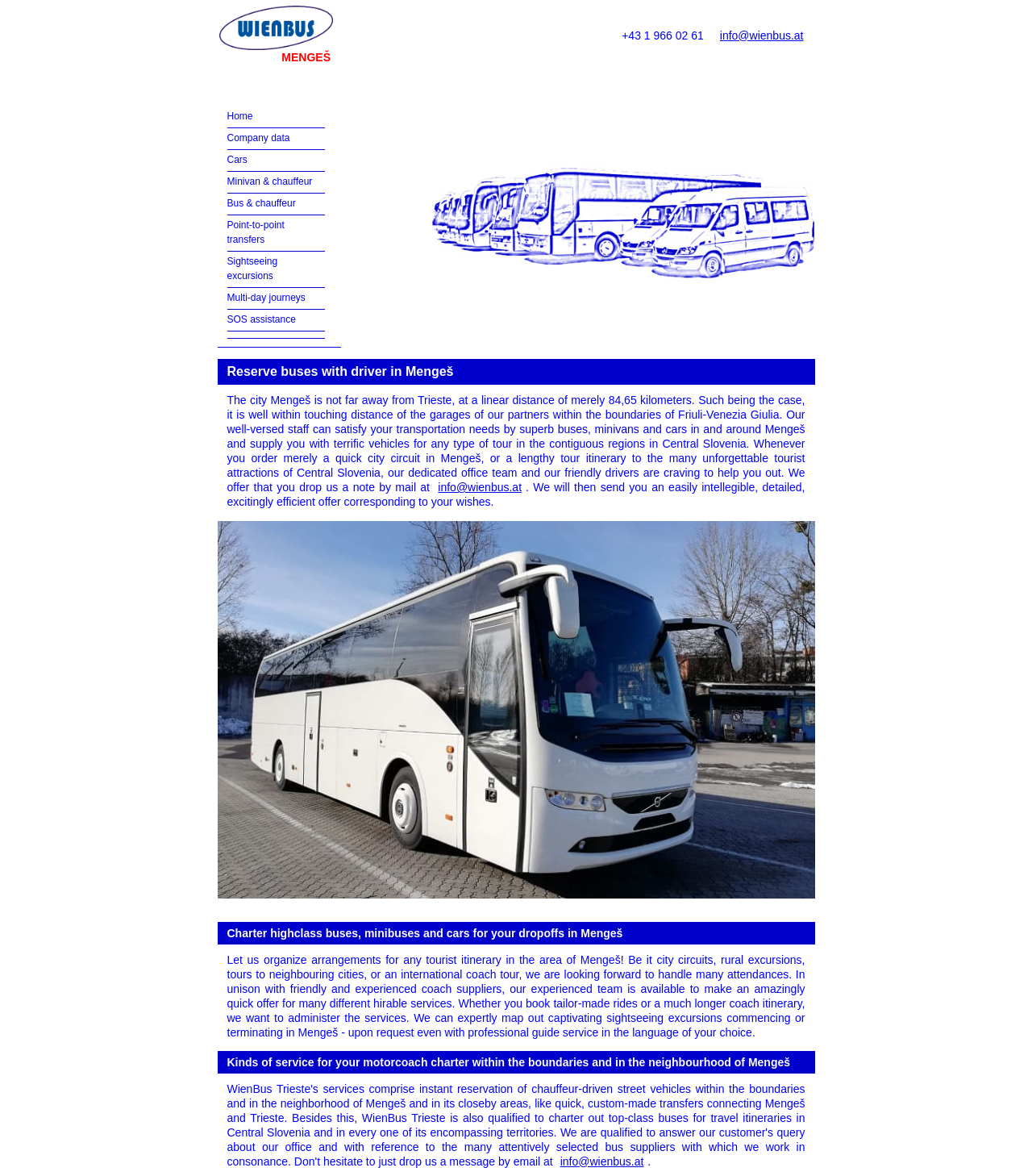Please identify the bounding box coordinates of the element's region that needs to be clicked to fulfill the following instruction: "Contact via email at info@wienbus.at". The bounding box coordinates should consist of four float numbers between 0 and 1, i.e., [left, top, right, bottom].

[0.543, 0.981, 0.624, 0.994]